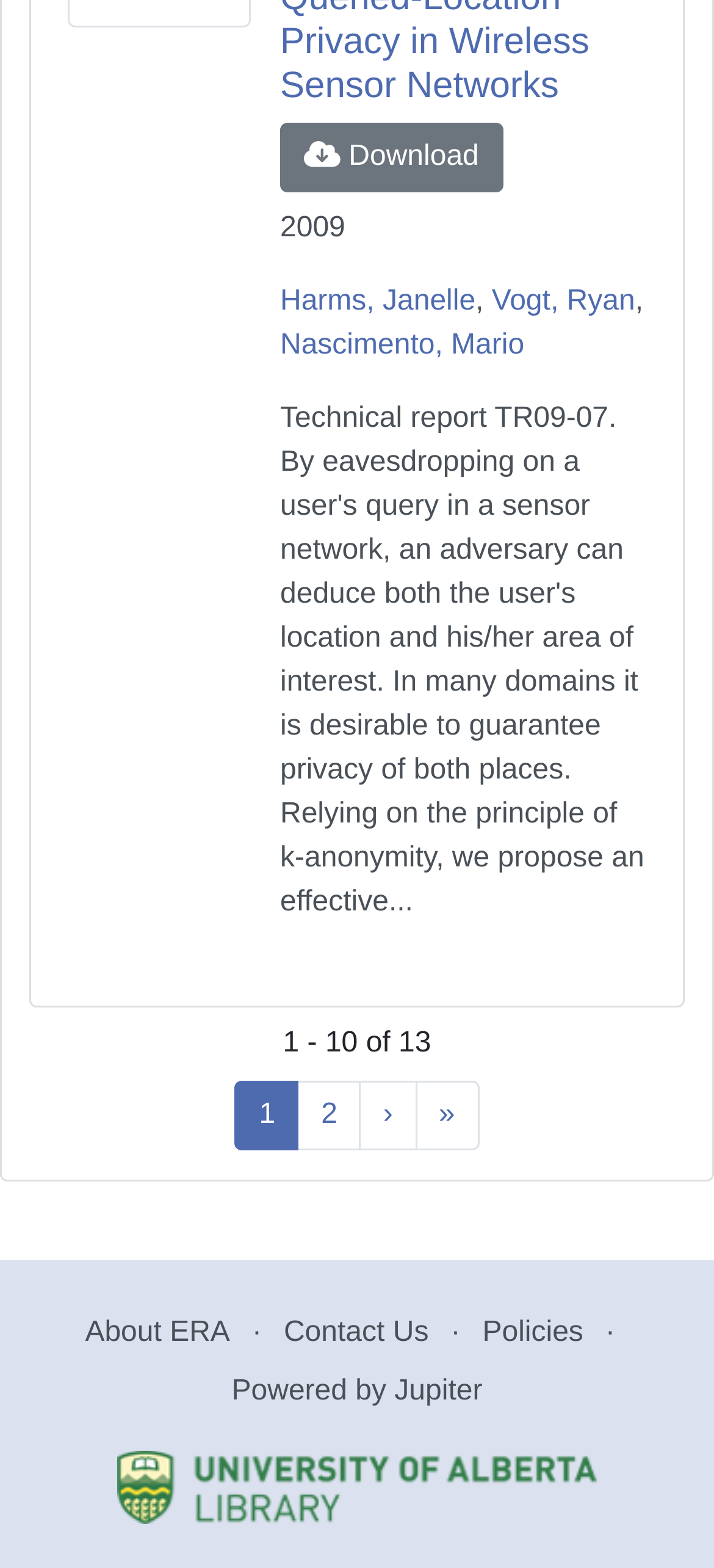Find the bounding box coordinates of the element to click in order to complete this instruction: "Learn about ERA". The bounding box coordinates must be four float numbers between 0 and 1, denoted as [left, top, right, bottom].

[0.119, 0.84, 0.322, 0.86]